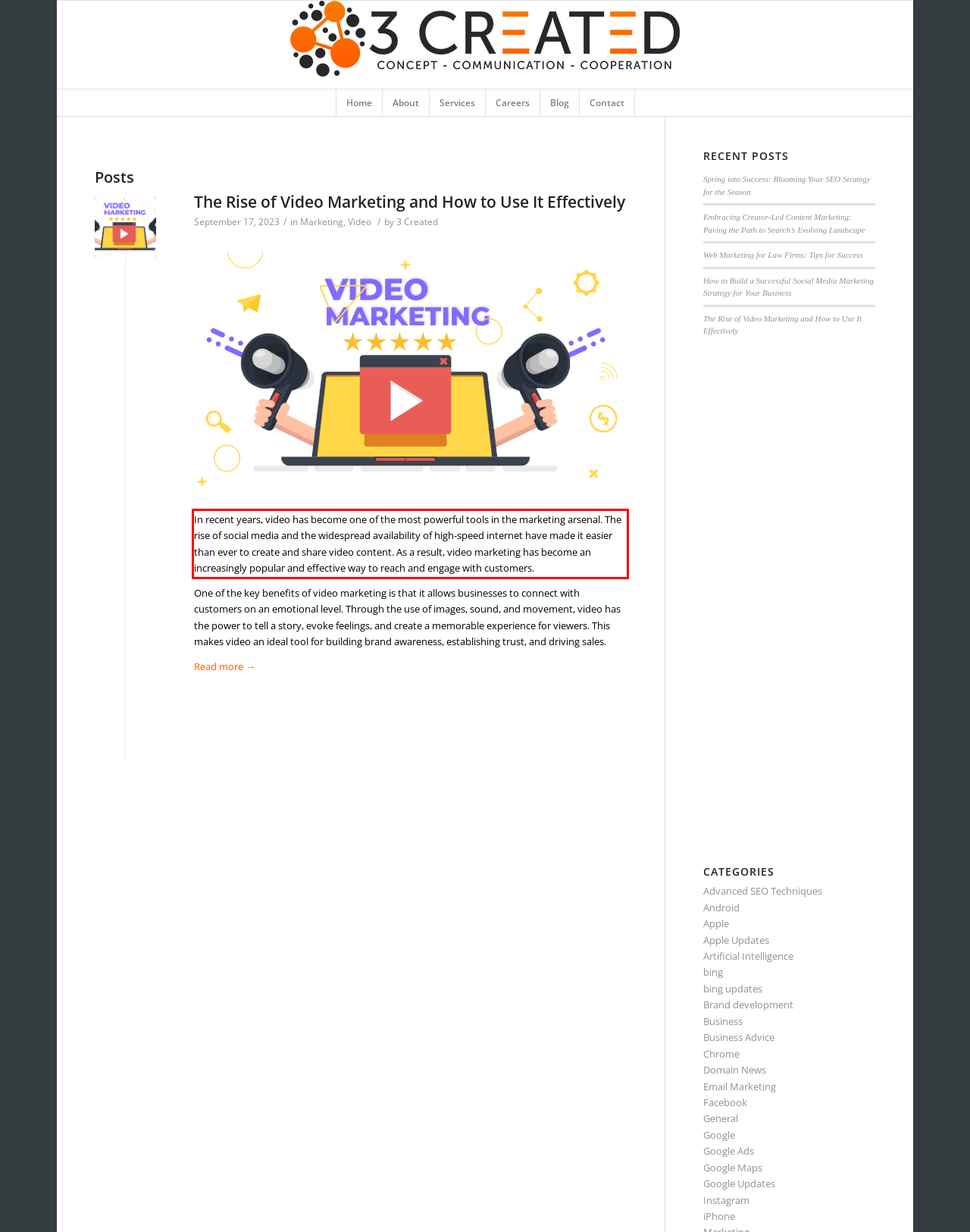Please take the screenshot of the webpage, find the red bounding box, and generate the text content that is within this red bounding box.

In recent years, video has become one of the most powerful tools in the marketing arsenal. The rise of social media and the widespread availability of high-speed internet have made it easier than ever to create and share video content. As a result, video marketing has become an increasingly popular and effective way to reach and engage with customers.